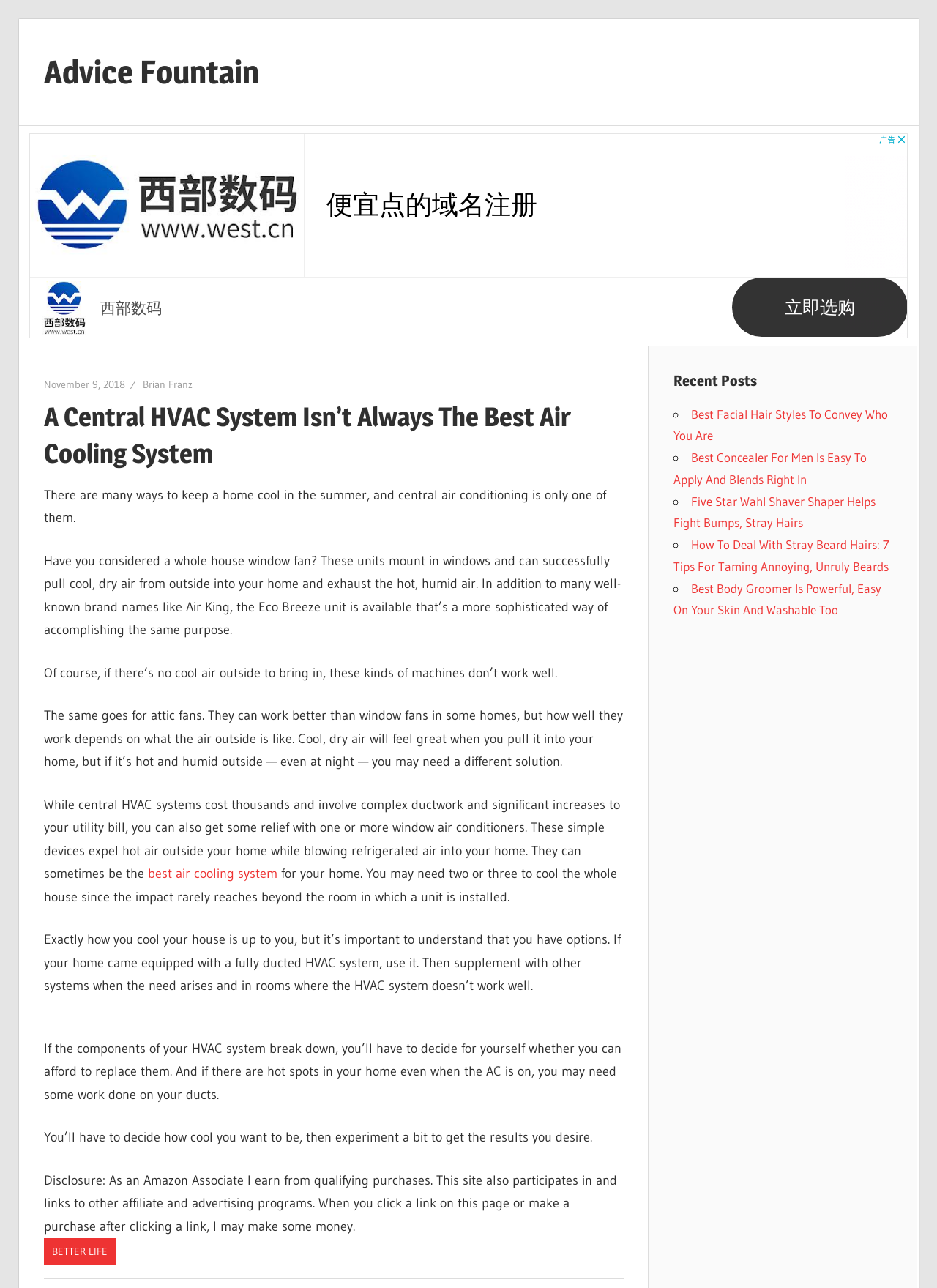Determine the bounding box coordinates of the UI element described below. Use the format (top-left x, top-left y, bottom-right x, bottom-right y) with floating point numbers between 0 and 1: aria-label="Advertisement" name="aswift_1" title="Advertisement"

[0.031, 0.103, 0.969, 0.262]